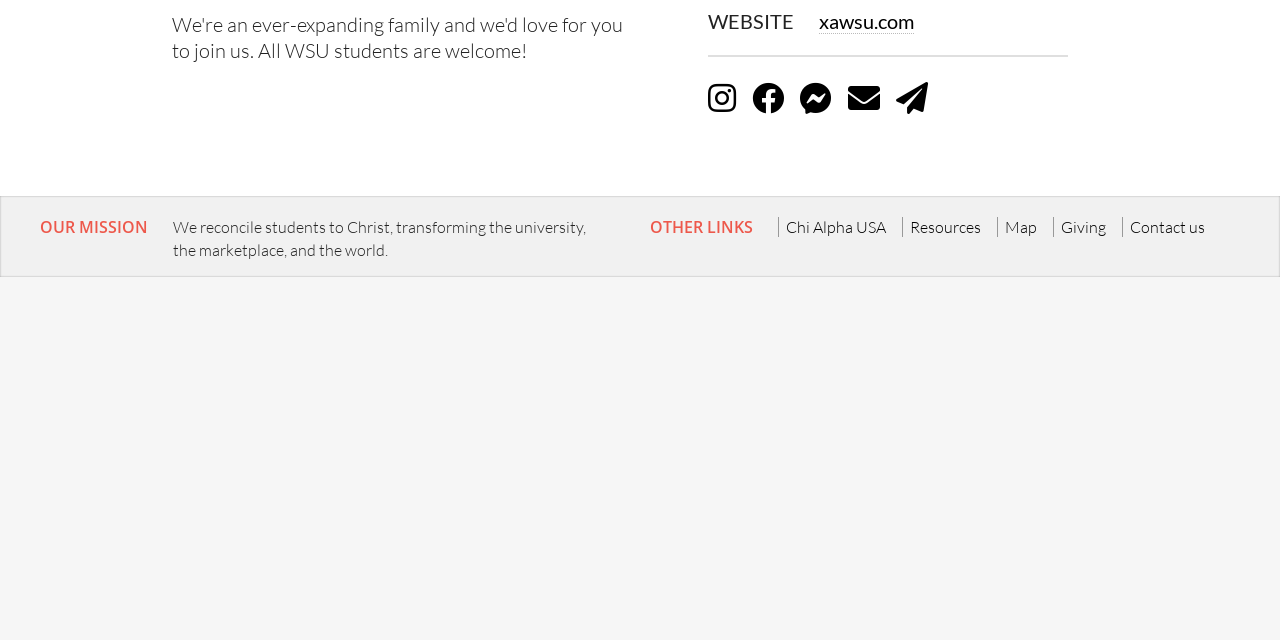Find the UI element described as: "Giving" and predict its bounding box coordinates. Ensure the coordinates are four float numbers between 0 and 1, [left, top, right, bottom].

[0.823, 0.339, 0.864, 0.371]